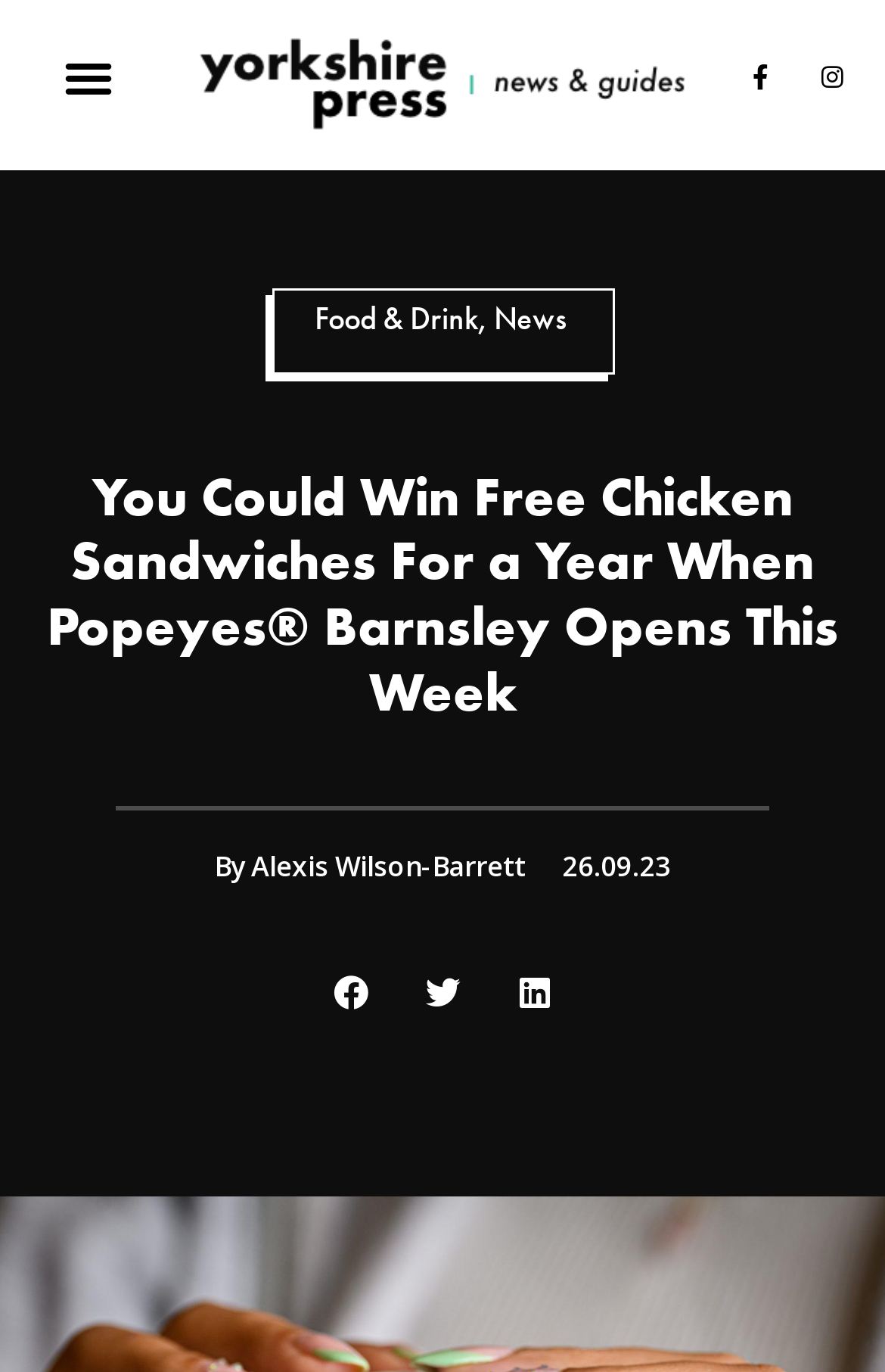Identify the bounding box coordinates of the section that should be clicked to achieve the task described: "Read Food & Drink news".

[0.355, 0.216, 0.54, 0.246]